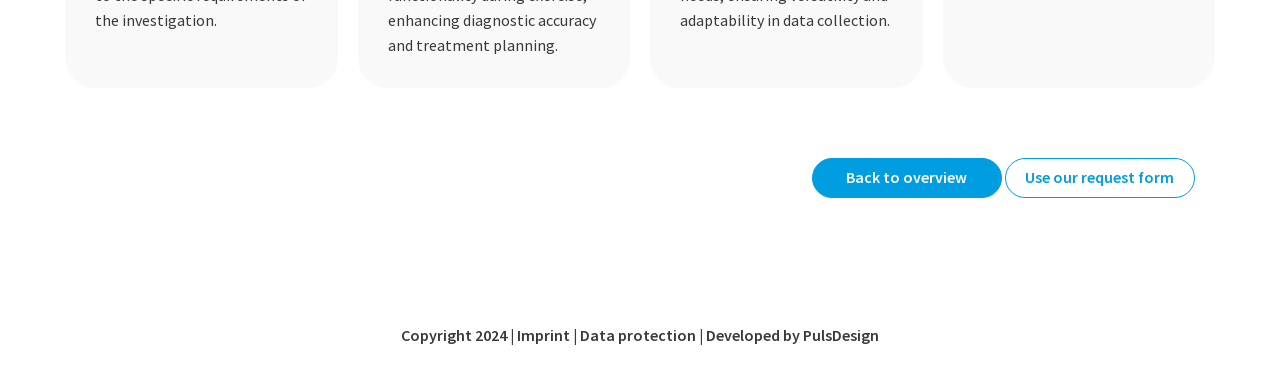Answer the following query concisely with a single word or phrase:
What is the text next to the 'Copyright 2024'?

|